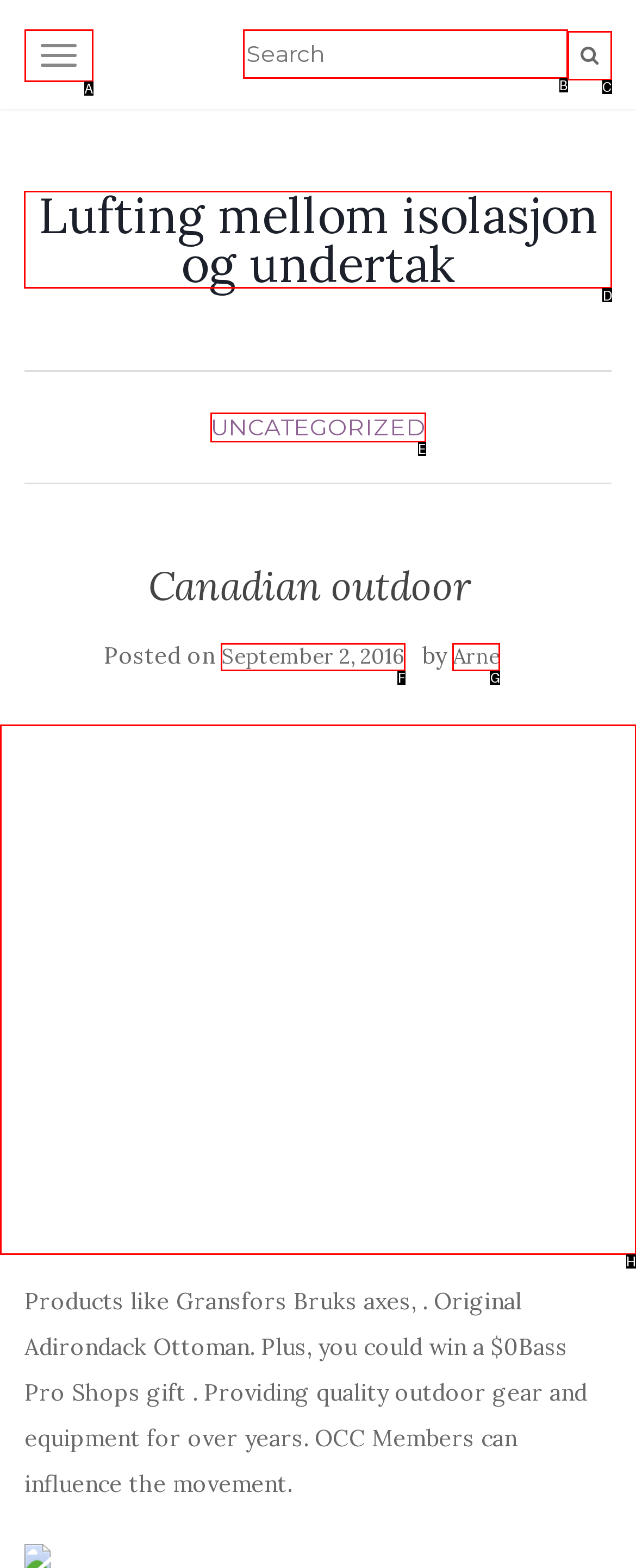Point out which HTML element you should click to fulfill the task: Click on Lufting mellom isolasjon og undertak.
Provide the option's letter from the given choices.

D